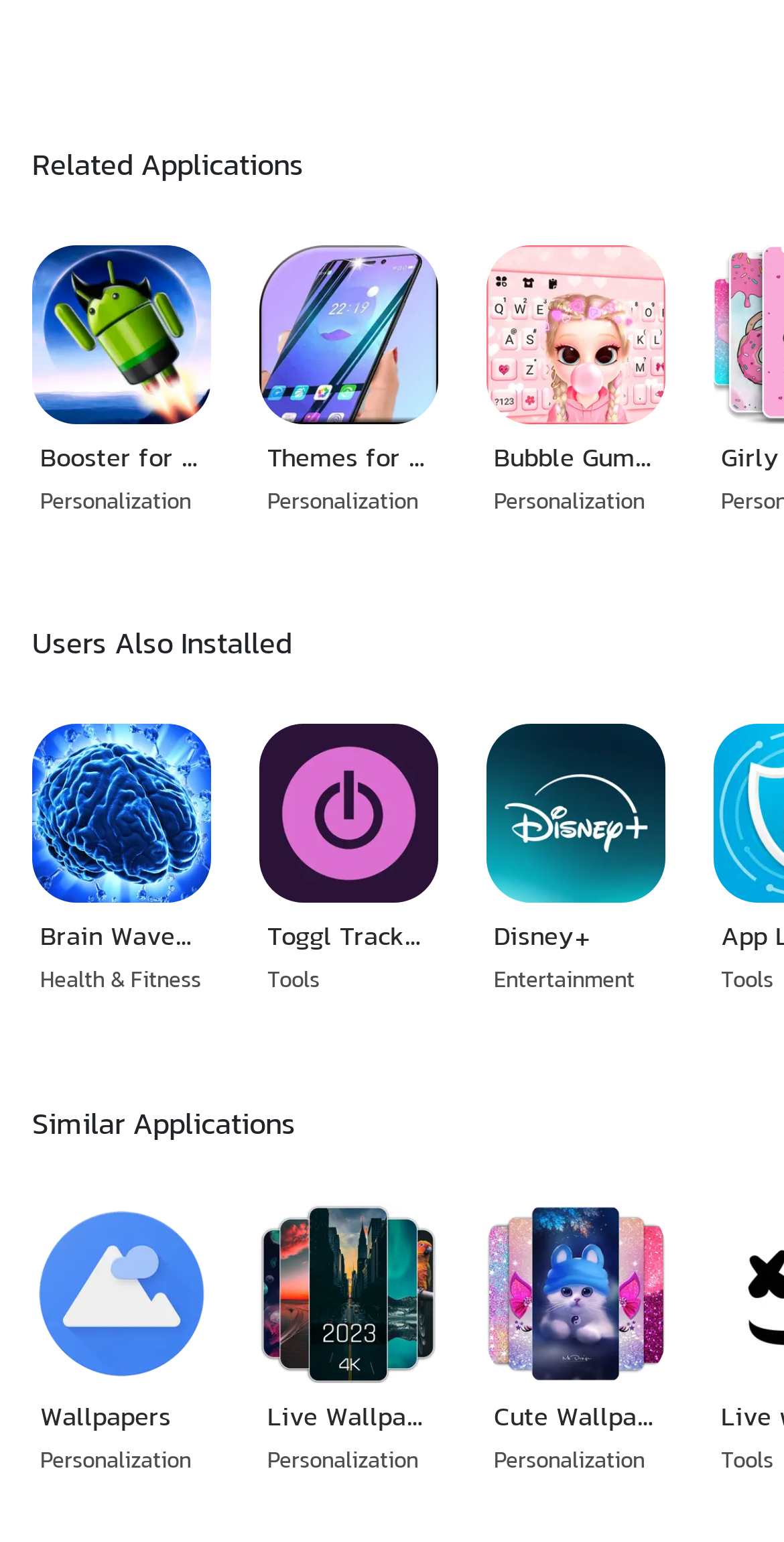What is the vertical position of 'Users Also Installed' relative to 'Related Applications'?
Respond to the question with a well-detailed and thorough answer.

To determine the vertical position of 'Users Also Installed' relative to 'Related Applications', we need to compare their y1 and y2 coordinates. The y1 and y2 coordinates of 'Related Applications' are [0.096, 0.121], and those of 'Users Also Installed' are [0.407, 0.432]. Since the y1 coordinate of 'Users Also Installed' is greater than the y2 coordinate of 'Related Applications', 'Users Also Installed' is below 'Related Applications'.